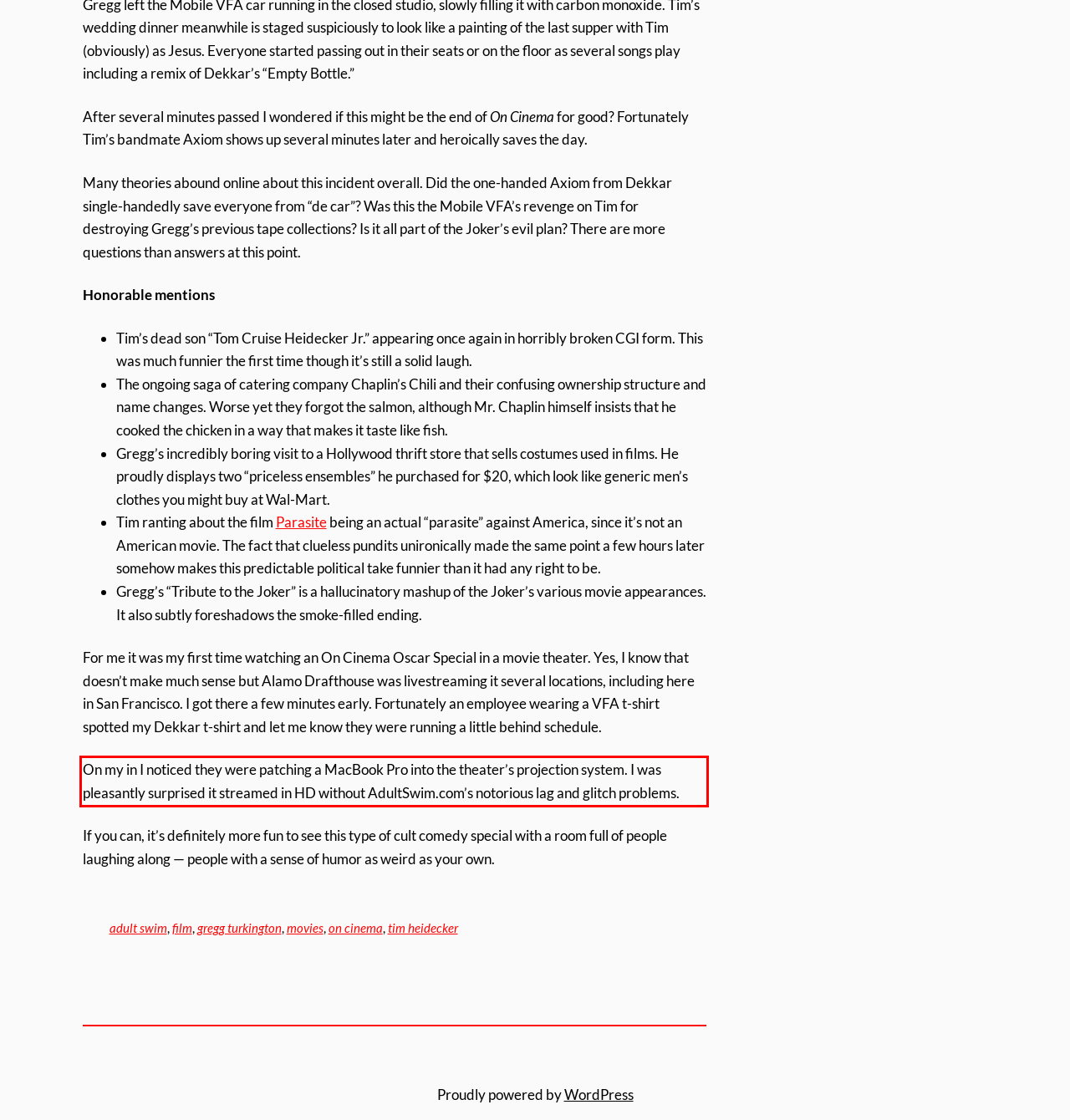Please analyze the screenshot of a webpage and extract the text content within the red bounding box using OCR.

On my in I noticed they were patching a MacBook Pro into the theater’s projection system. I was pleasantly surprised it streamed in HD without AdultSwim.com’s notorious lag and glitch problems.